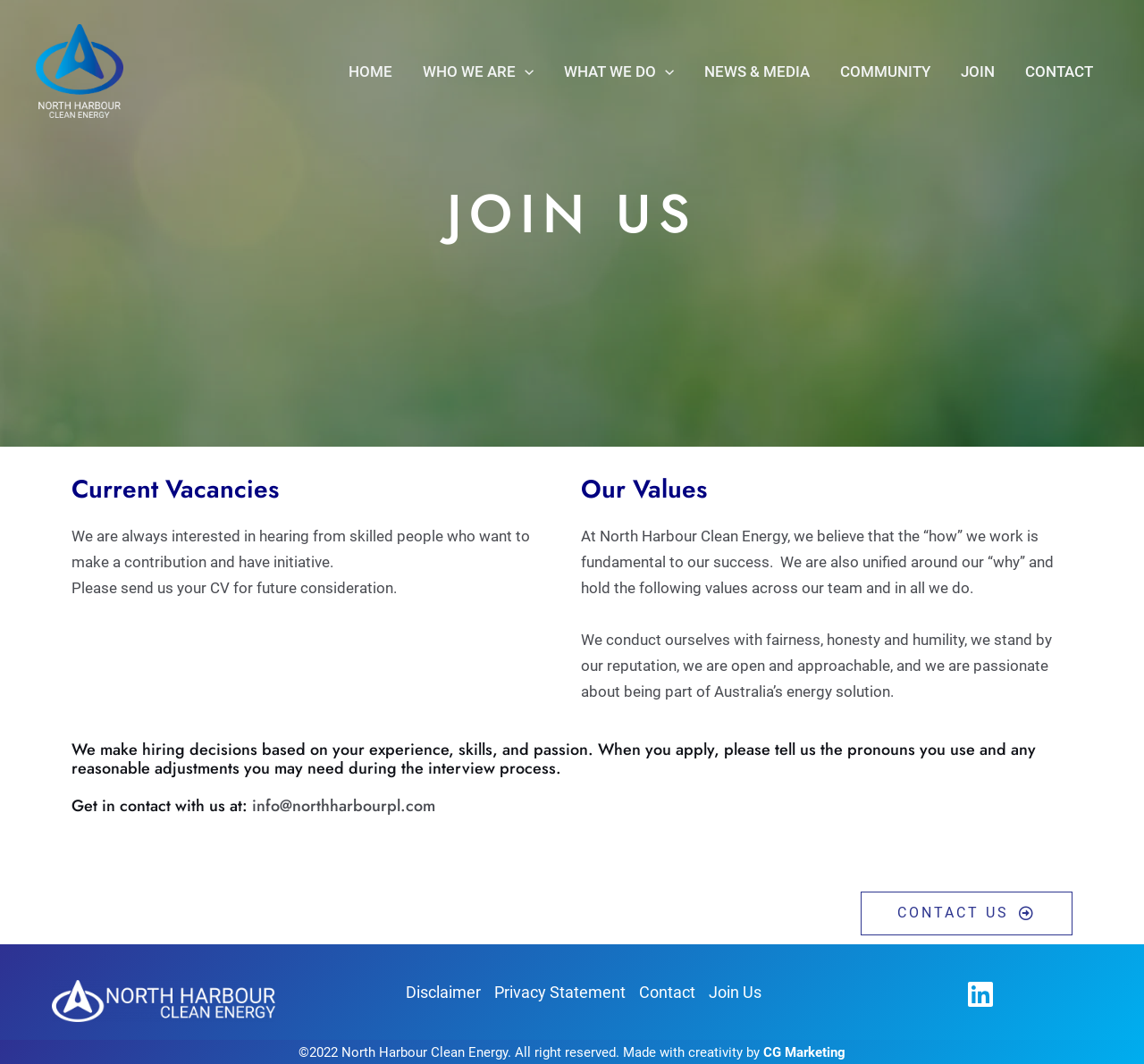Pinpoint the bounding box coordinates of the clickable area needed to execute the instruction: "Click on the 'info@northharbourpl.com' email link". The coordinates should be specified as four float numbers between 0 and 1, i.e., [left, top, right, bottom].

[0.22, 0.746, 0.38, 0.768]